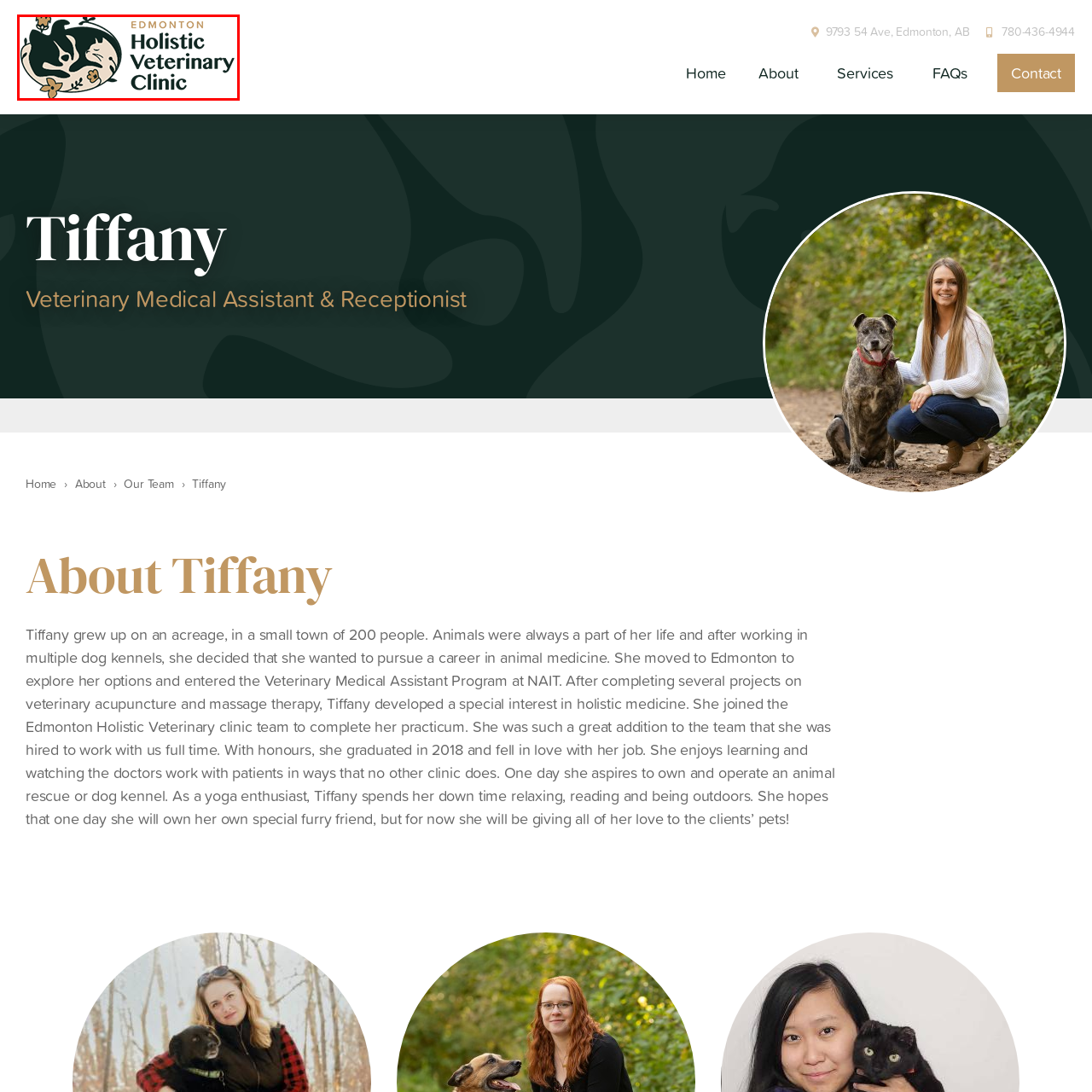What type of illustrations are featured in the logo?
Study the image within the red bounding box and provide a detailed response to the question.

The caption specifically mentions that the logo includes stylized illustrations of various animals, which implies that the clinic is focused on providing care for a range of species. The use of stylized illustrations rather than realistic depictions adds a touch of elegance and sophistication to the design.